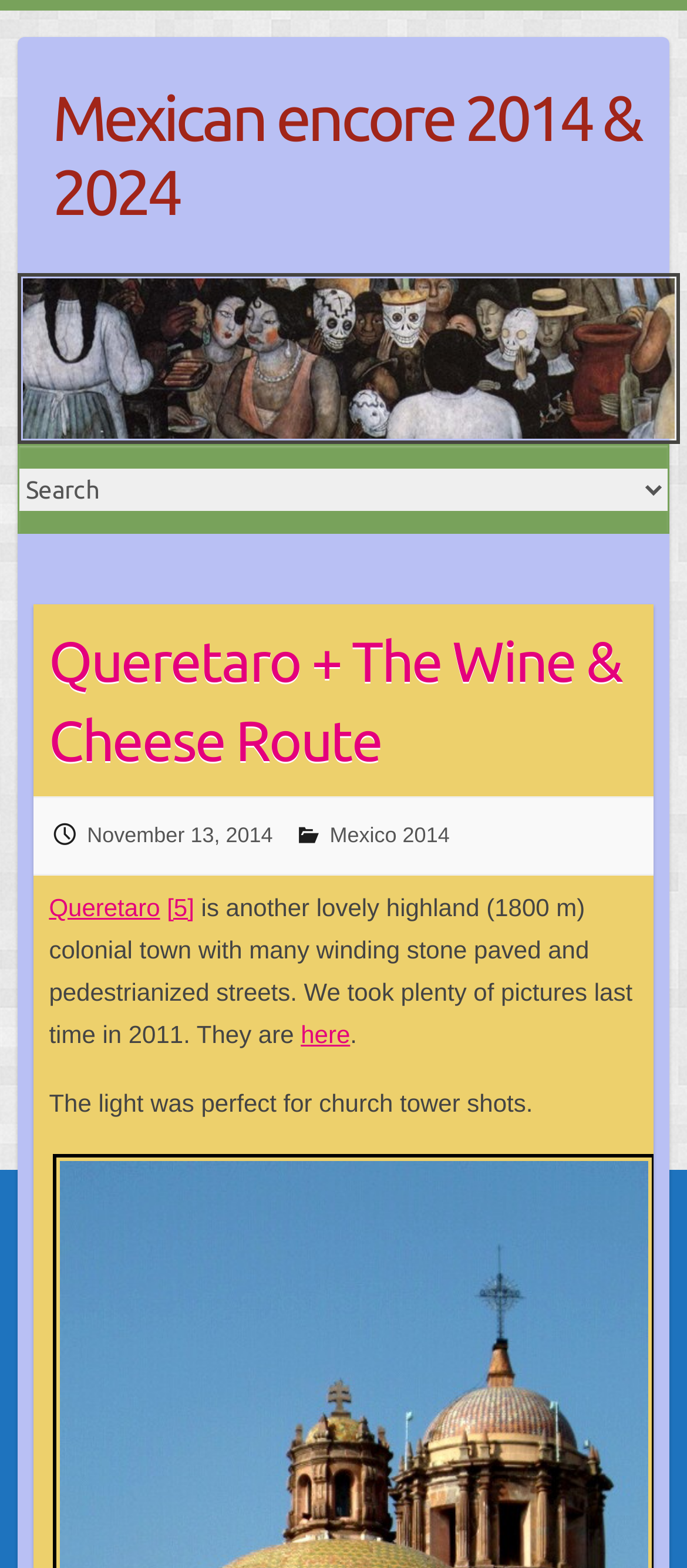Could you highlight the region that needs to be clicked to execute the instruction: "Click the link to view November 13, 2014"?

[0.127, 0.525, 0.397, 0.541]